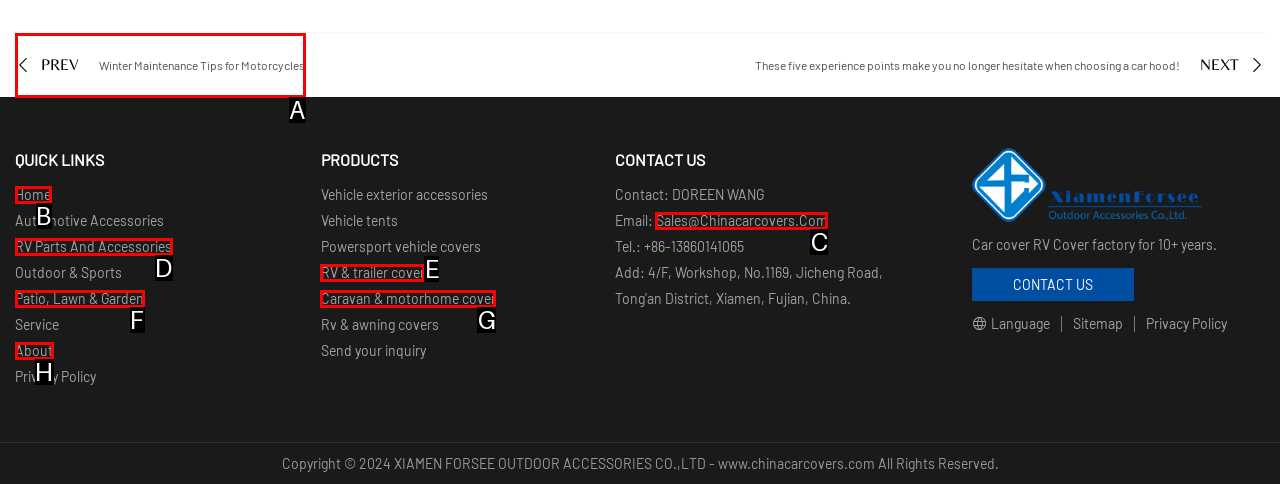Using the given description: Patio, Lawn & Garden, identify the HTML element that corresponds best. Answer with the letter of the correct option from the available choices.

F